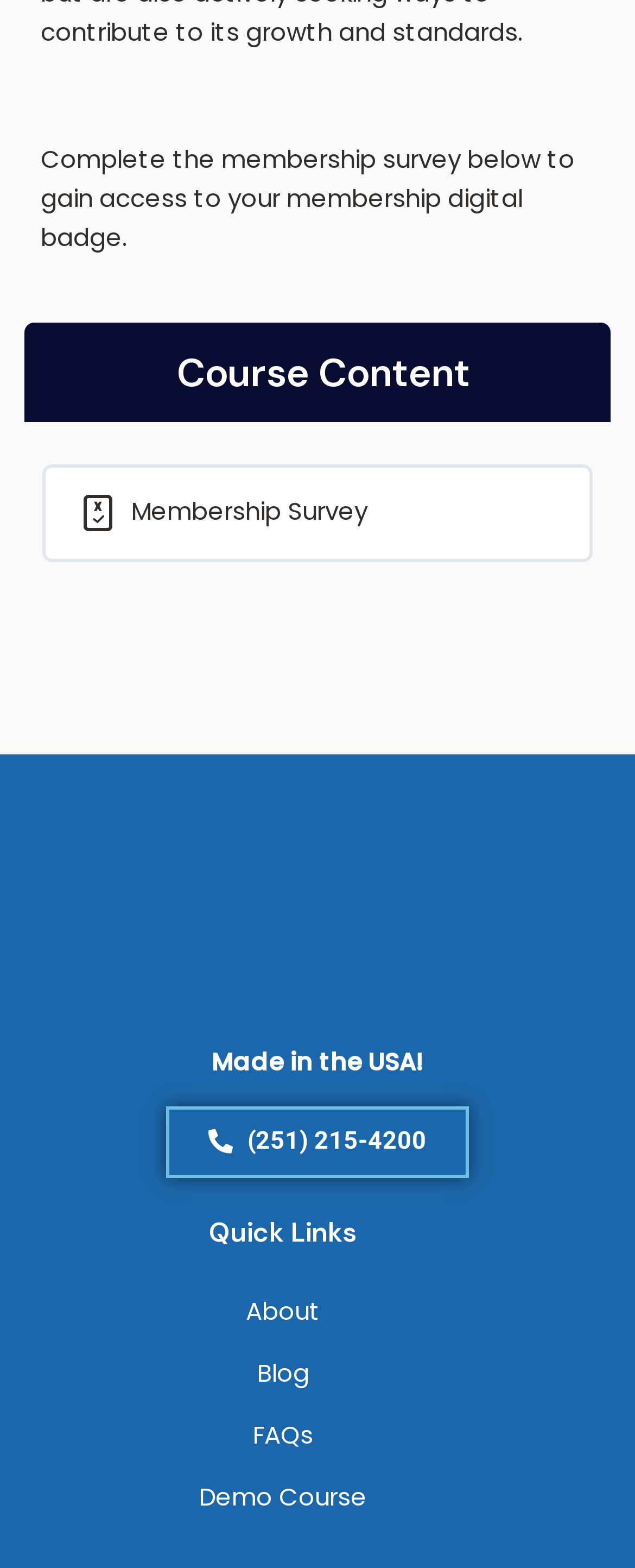What is the phone number on the webpage?
Based on the image, answer the question in a detailed manner.

The phone number on the webpage can be found by looking at the link element with bounding box coordinates [0.262, 0.706, 0.738, 0.752], which has the OCR text '(251) 215-4200'.